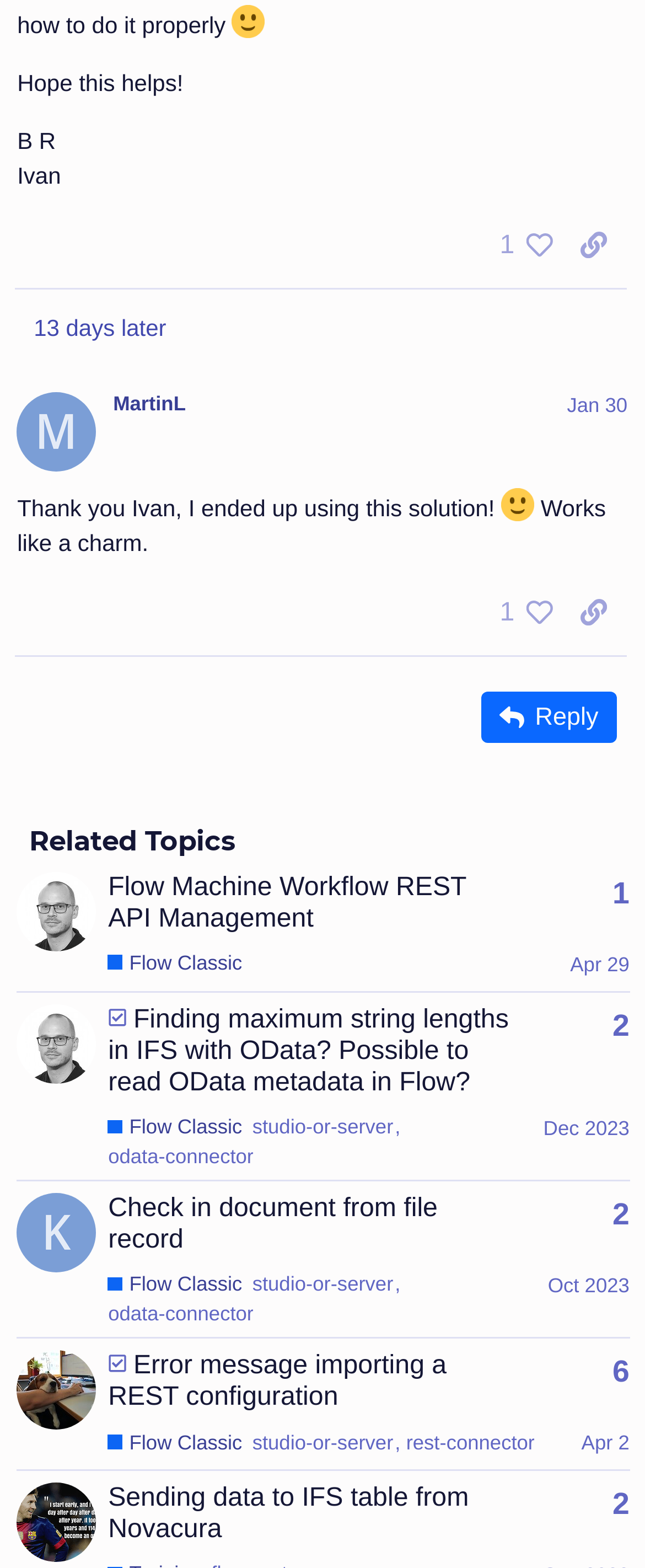Please find the bounding box coordinates of the clickable region needed to complete the following instruction: "Copy a link to this post to clipboard". The bounding box coordinates must consist of four float numbers between 0 and 1, i.e., [left, top, right, bottom].

[0.869, 0.138, 0.973, 0.175]